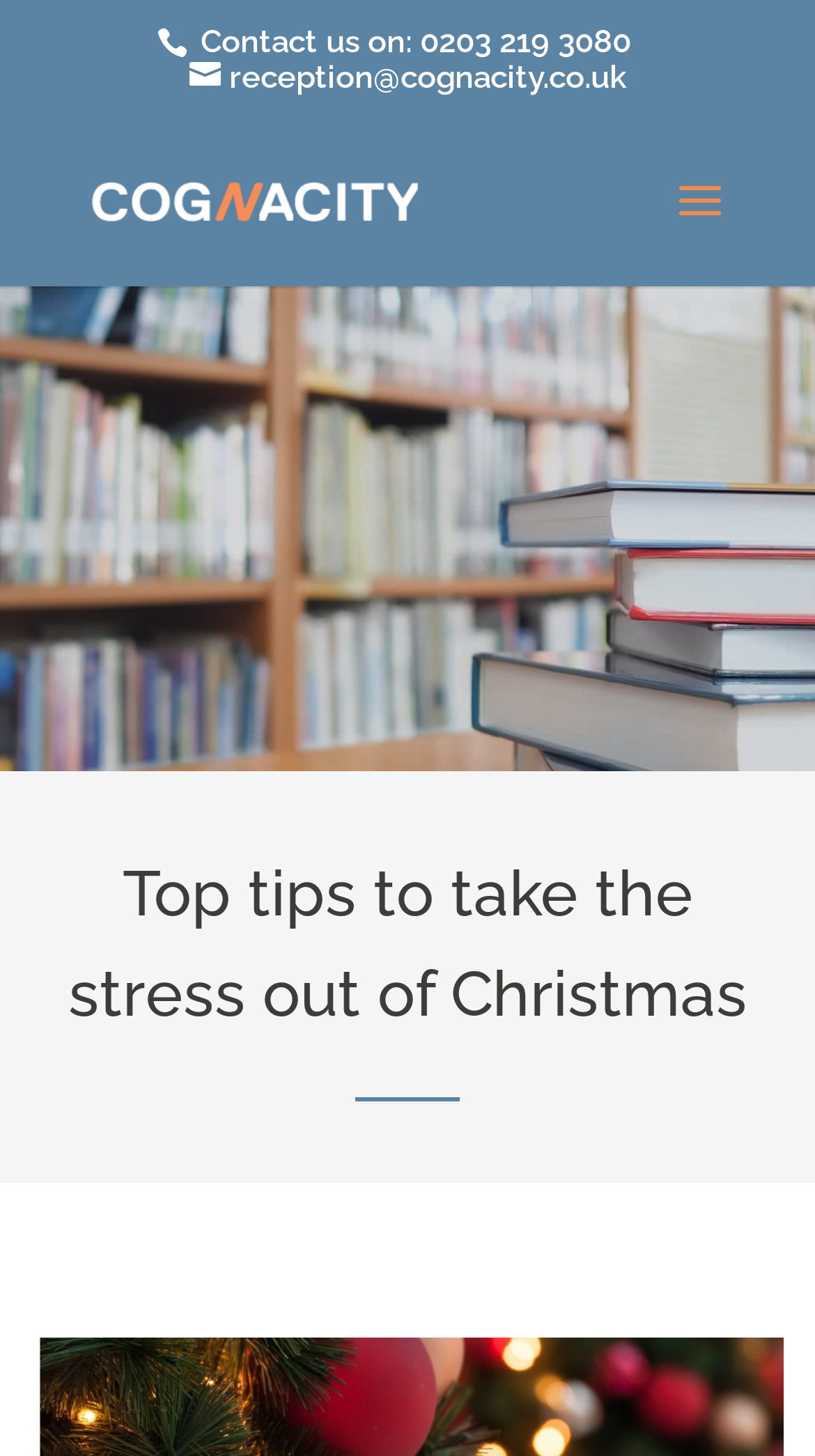Please find and report the primary heading text from the webpage.

Get in Touch